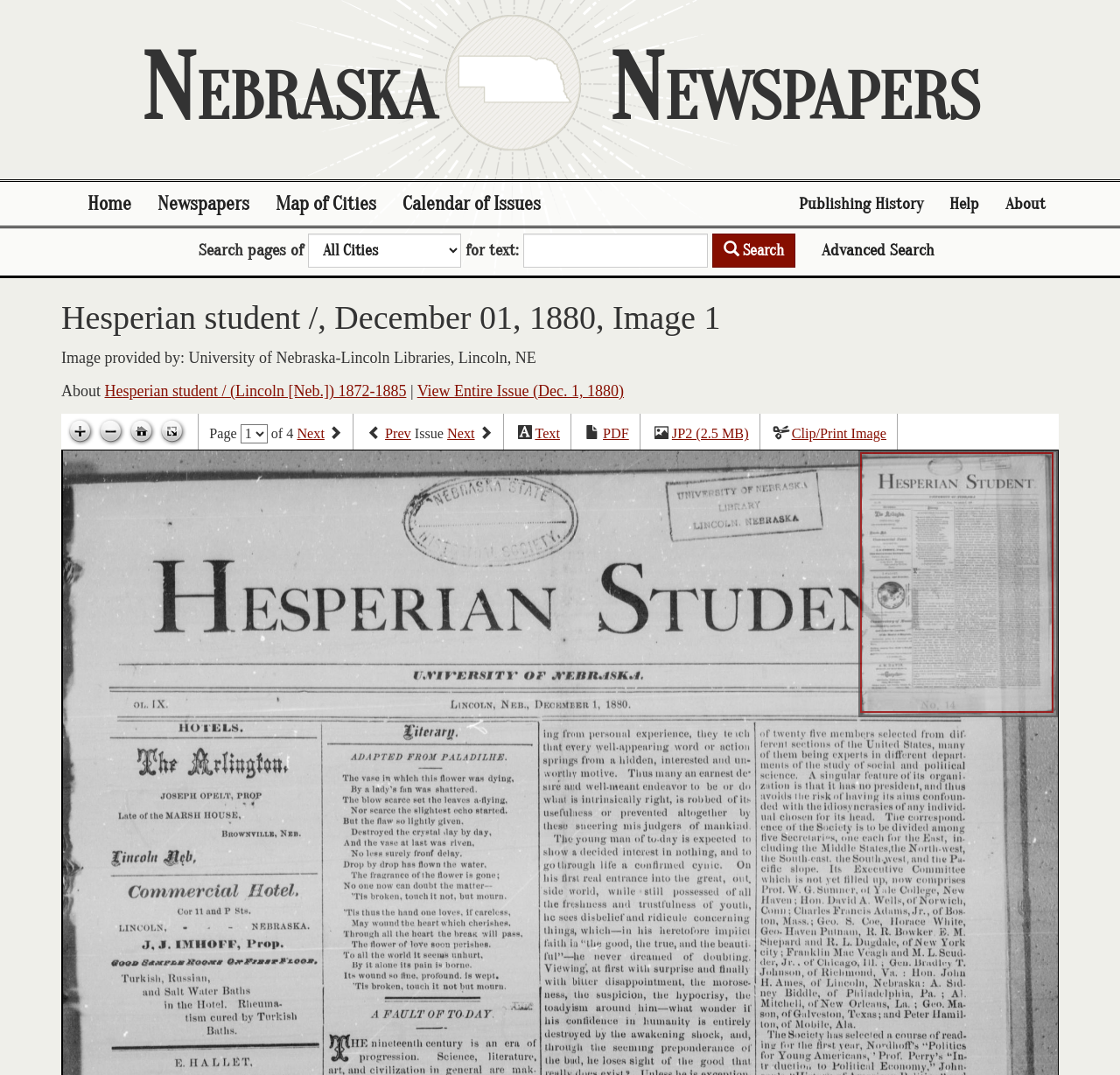Determine the bounding box for the UI element described here: "How to Break Into Security".

None